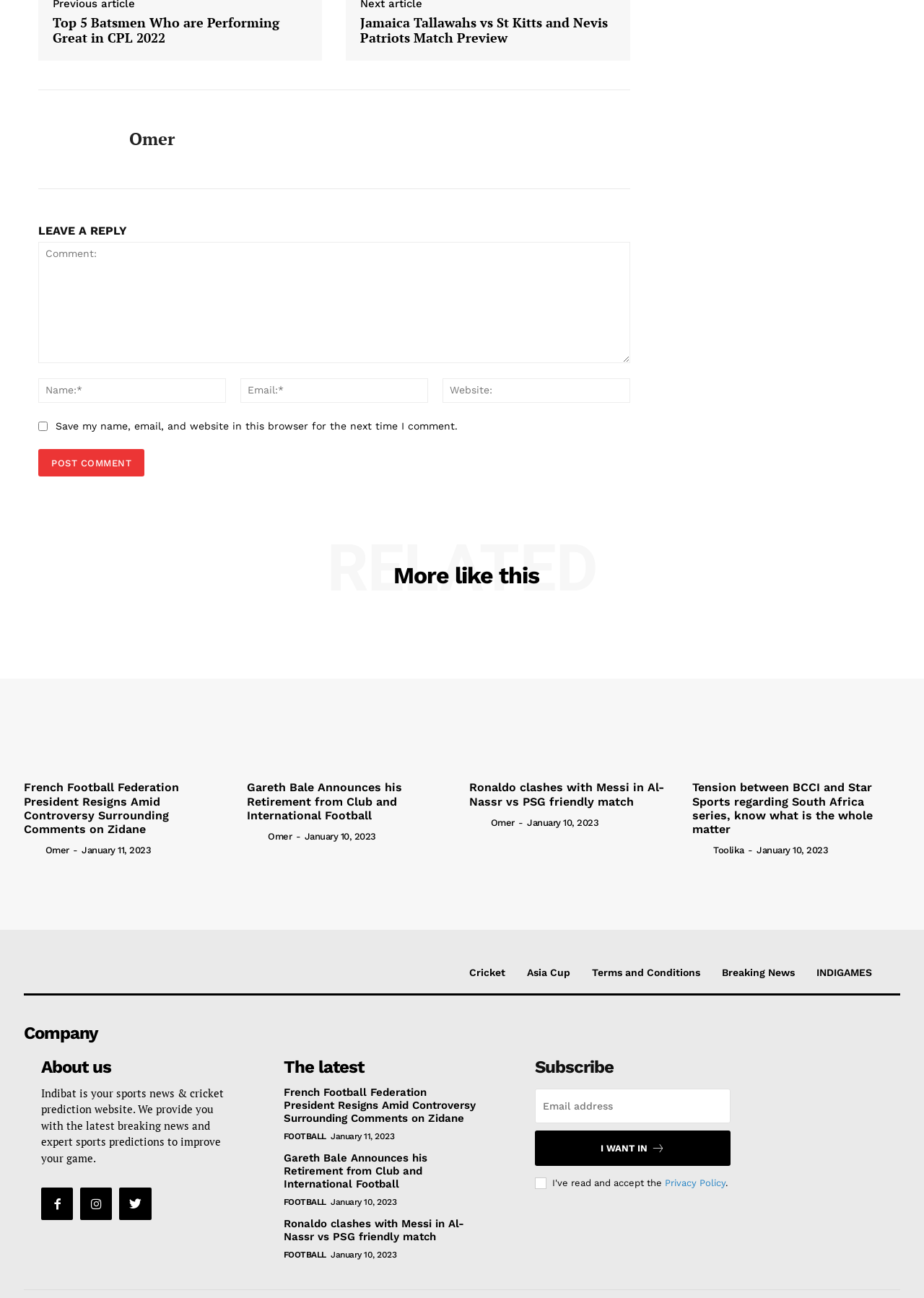Locate the bounding box coordinates of the area you need to click to fulfill this instruction: 'Leave a reply'. The coordinates must be in the form of four float numbers ranging from 0 to 1: [left, top, right, bottom].

[0.041, 0.174, 0.682, 0.182]